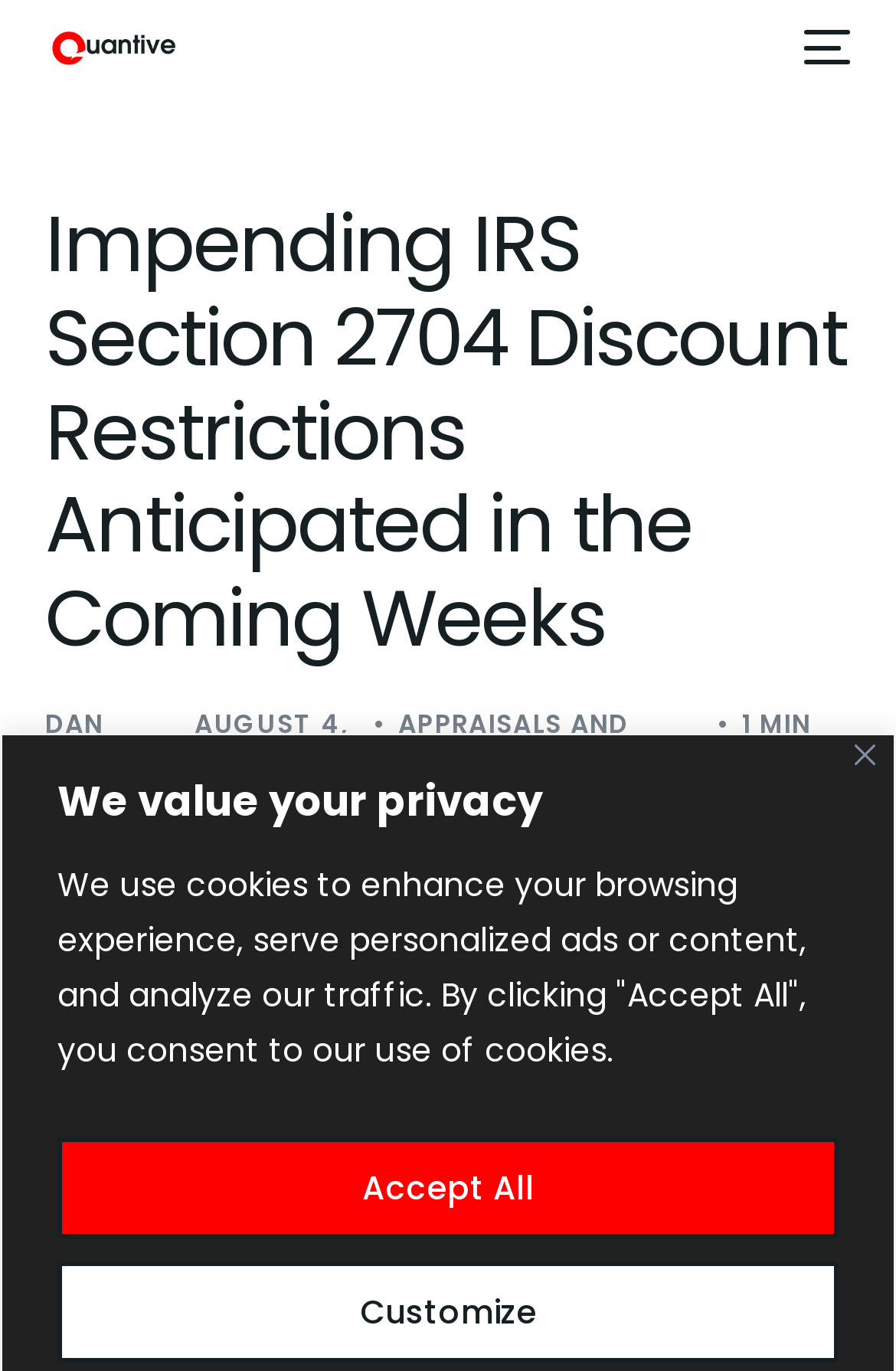Please reply with a single word or brief phrase to the question: 
How many search boxes are there on the webpage?

1